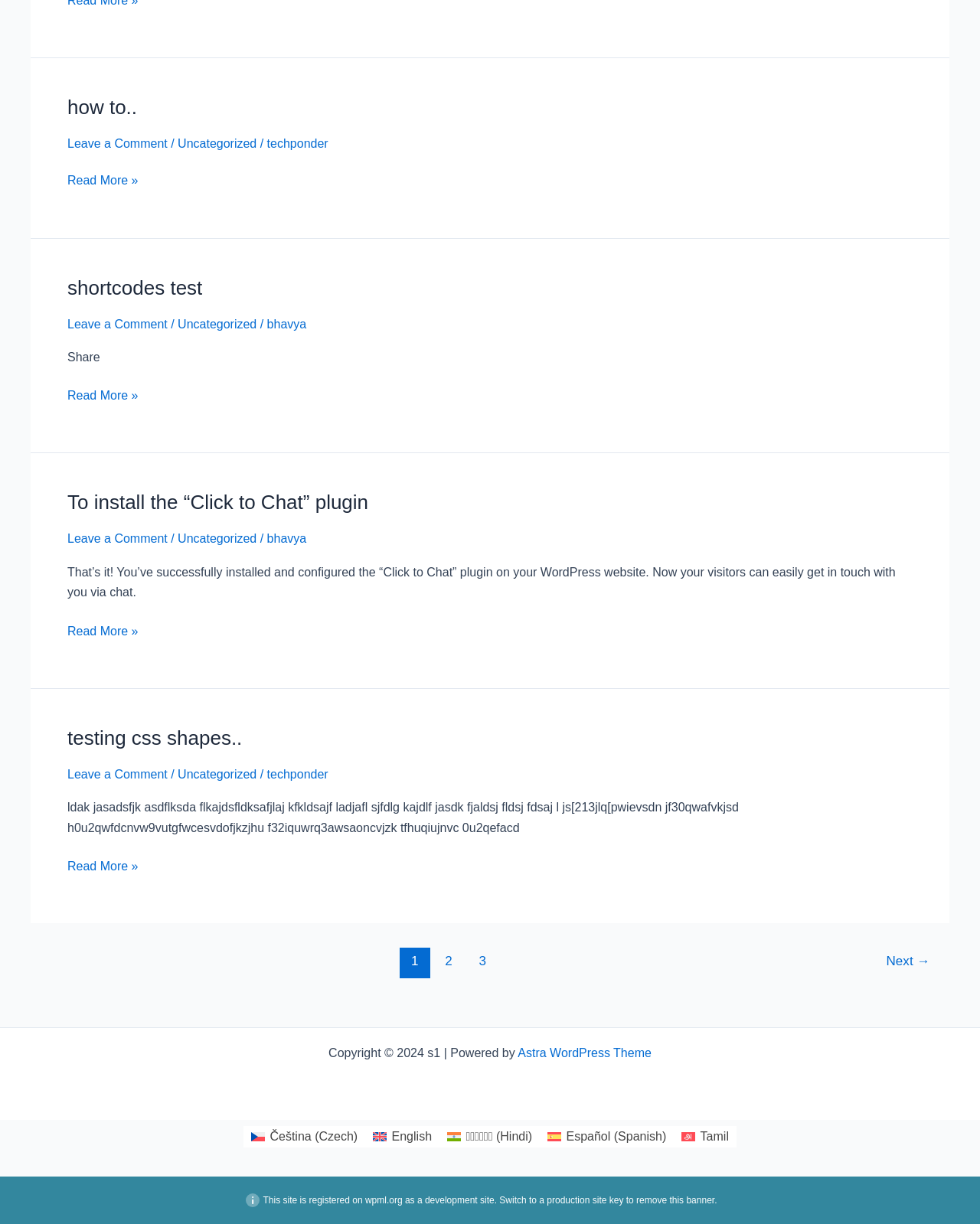How many pages are there in the post pagination?
Respond with a short answer, either a single word or a phrase, based on the image.

3